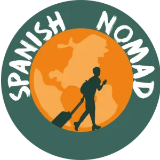Describe all the elements visible in the image meticulously.

The image showcases the logo for "Spanish Nomad," a platform focused on responsible travel and eco-conscious exploration. The logo features a stylized silhouette of a person walking with a suitcase against a vibrant orange globe, symbolizing adventure and wanderlust. Bold white lettering, curving around the globe, highlights the name "SPANISH NOMAD," reinforcing the theme of travel and cultural engagement. This visual identity conveys a commitment to exploring the world while promoting social responsibility and environmentally friendly practices in travel.